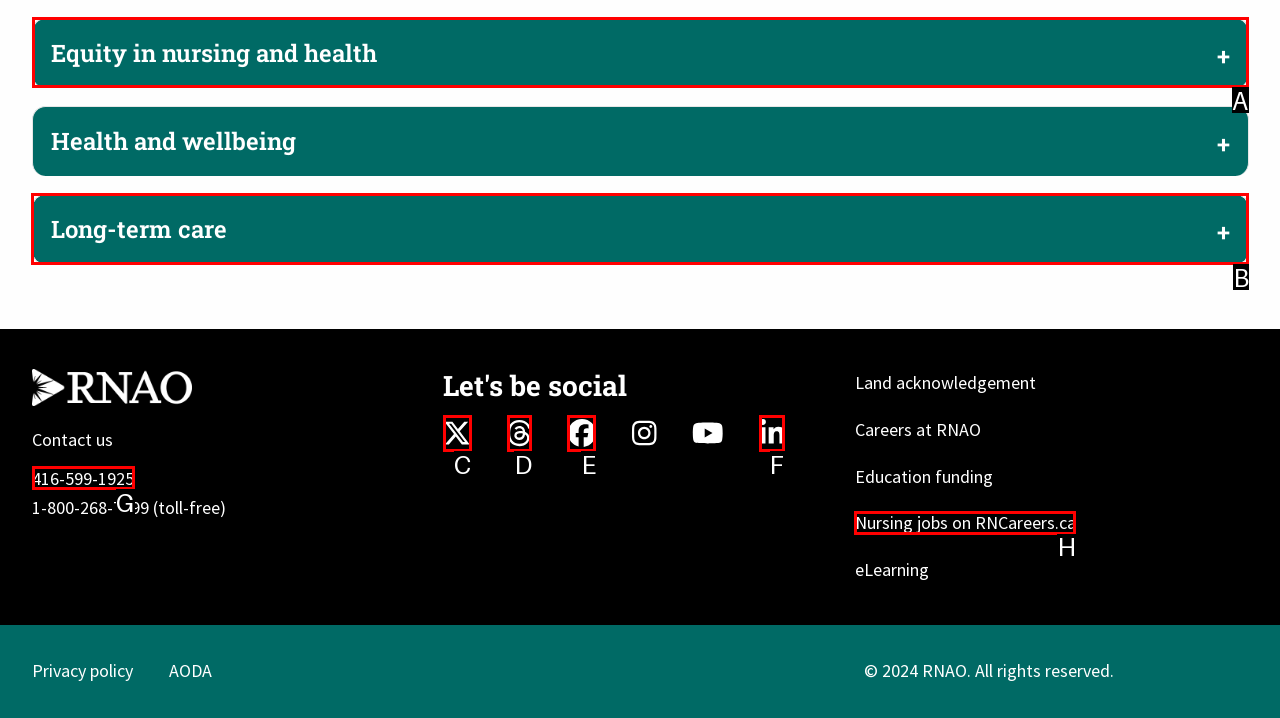Identify the correct choice to execute this task: Go to Home page
Respond with the letter corresponding to the right option from the available choices.

None